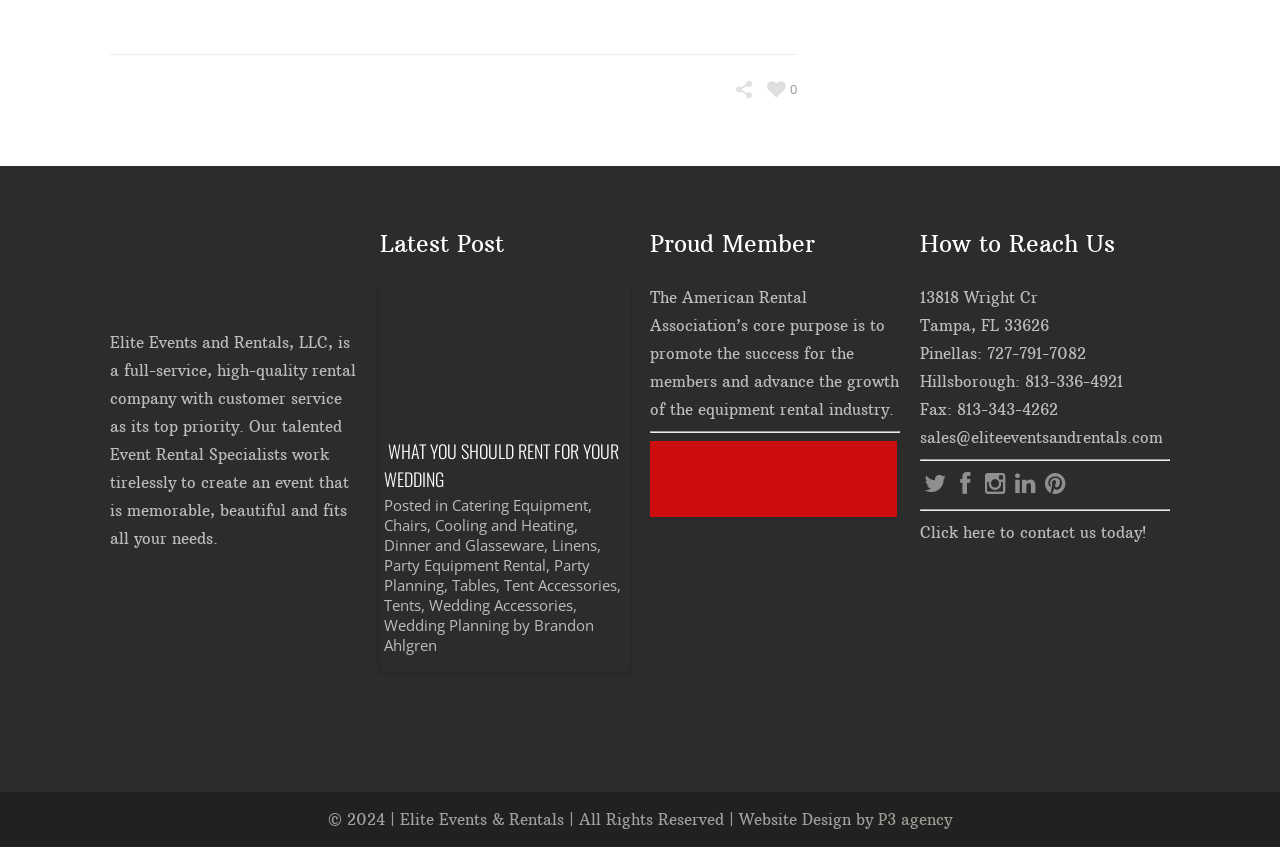What is the author of the posts?
Using the picture, provide a one-word or short phrase answer.

Brandon Ahlgren